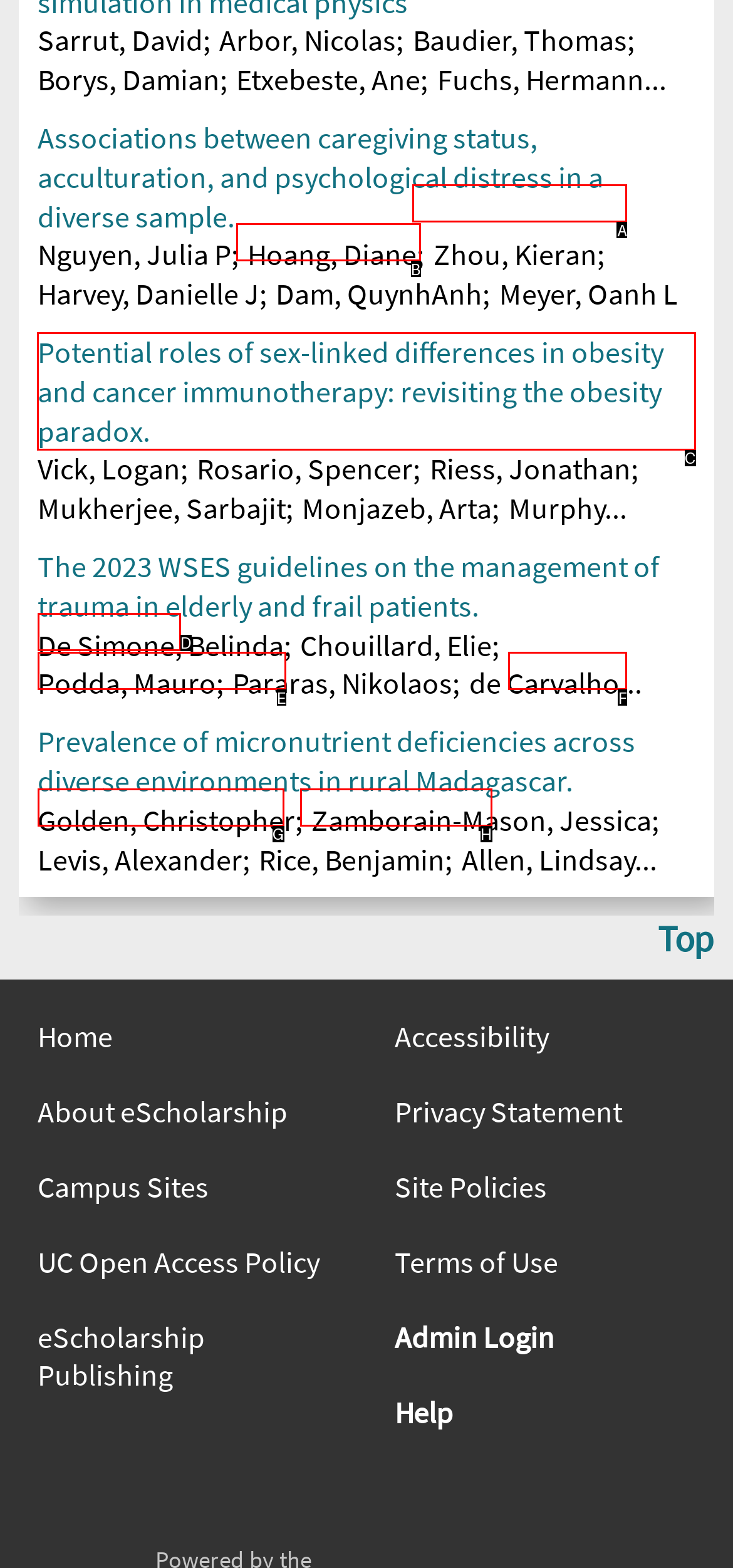Tell me which one HTML element I should click to complete the following instruction: Read the article 'Potential roles of sex-linked differences in obesity and cancer immunotherapy: revisiting the obesity paradox'
Answer with the option's letter from the given choices directly.

C